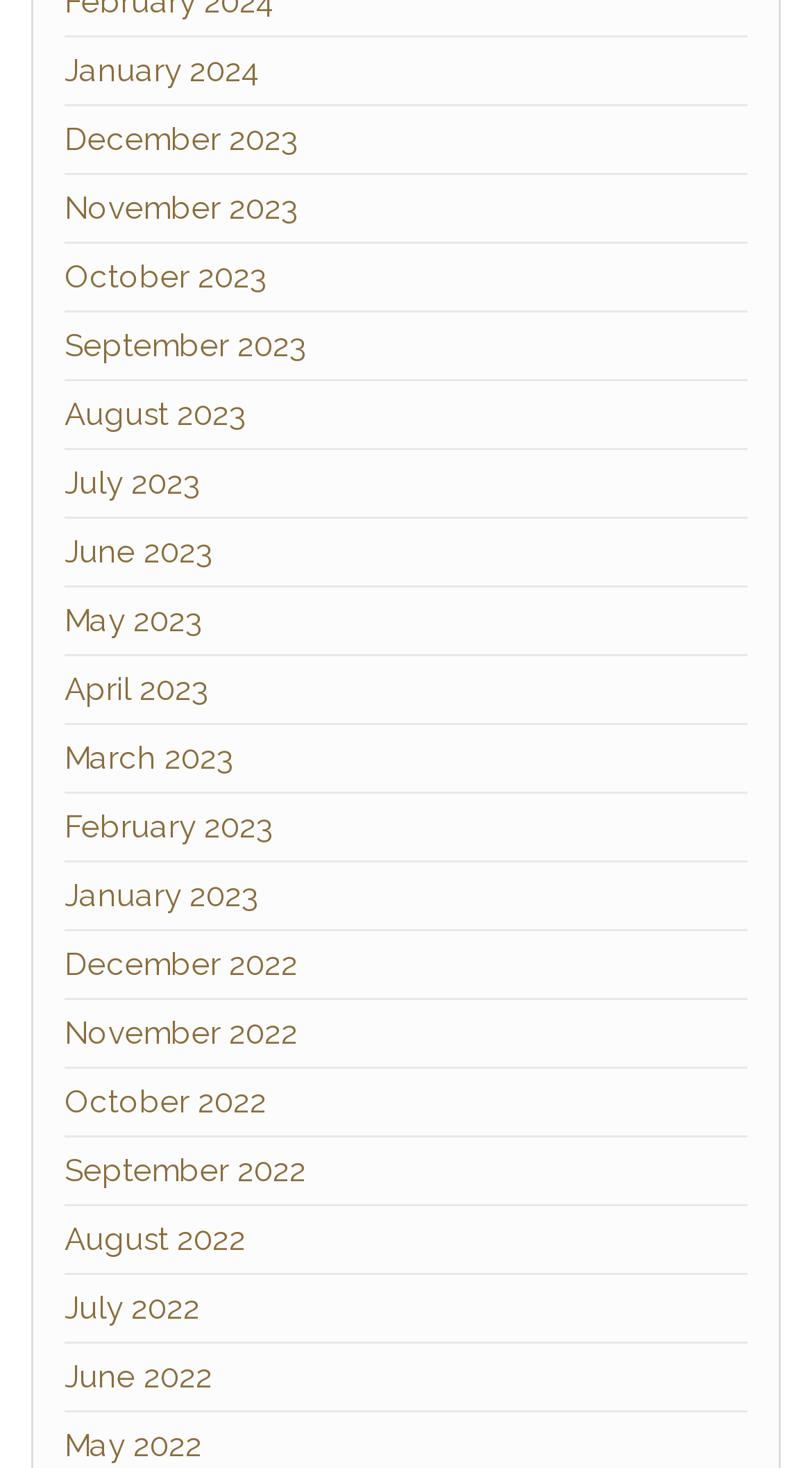What is the latest month available?
Give a thorough and detailed response to the question.

By examining the list of links on the webpage, I found that the latest month available is January 2024, which is the first link in the list.